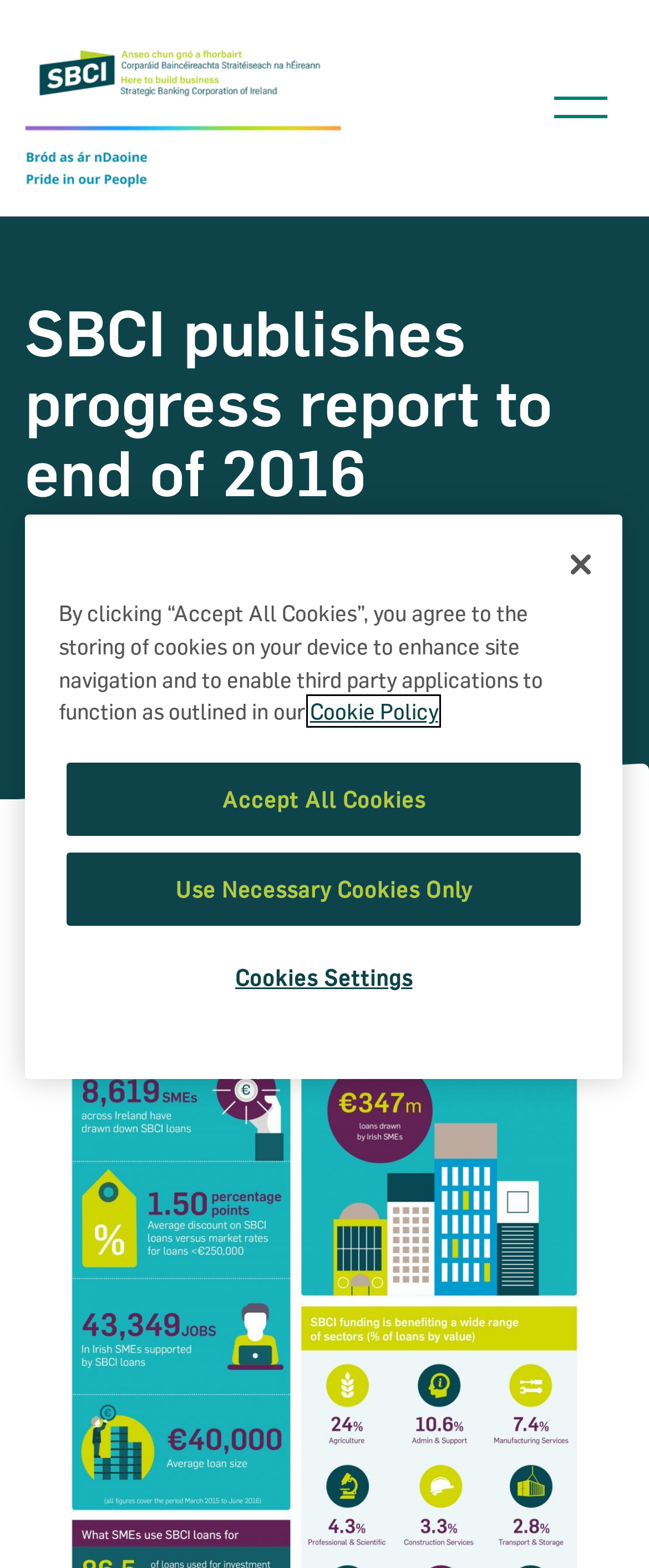From the given element description: "Cookies Settings", find the bounding box for the UI element. Provide the coordinates as four float numbers between 0 and 1, in the order [left, top, right, bottom].

[0.103, 0.601, 0.895, 0.646]